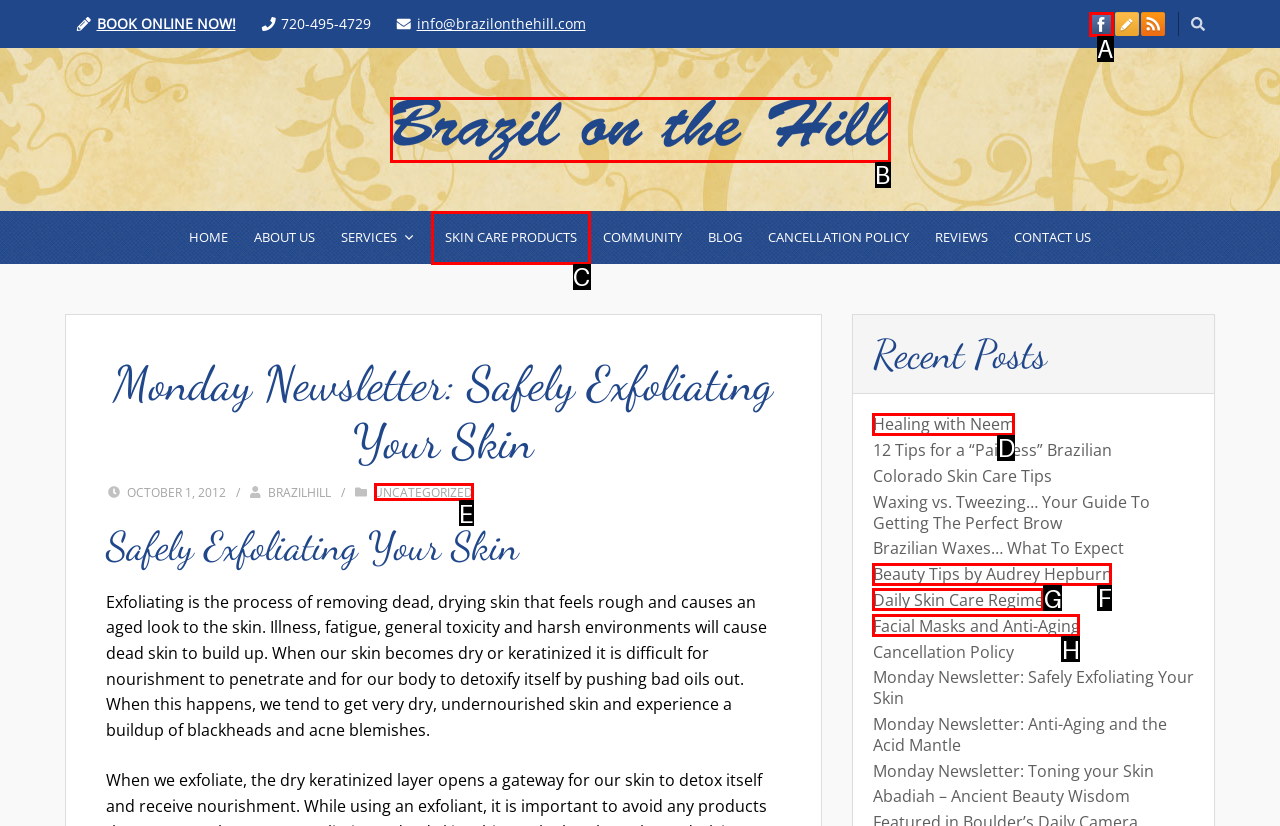Specify which UI element should be clicked to accomplish the task: Read about skin care products. Answer with the letter of the correct choice.

C